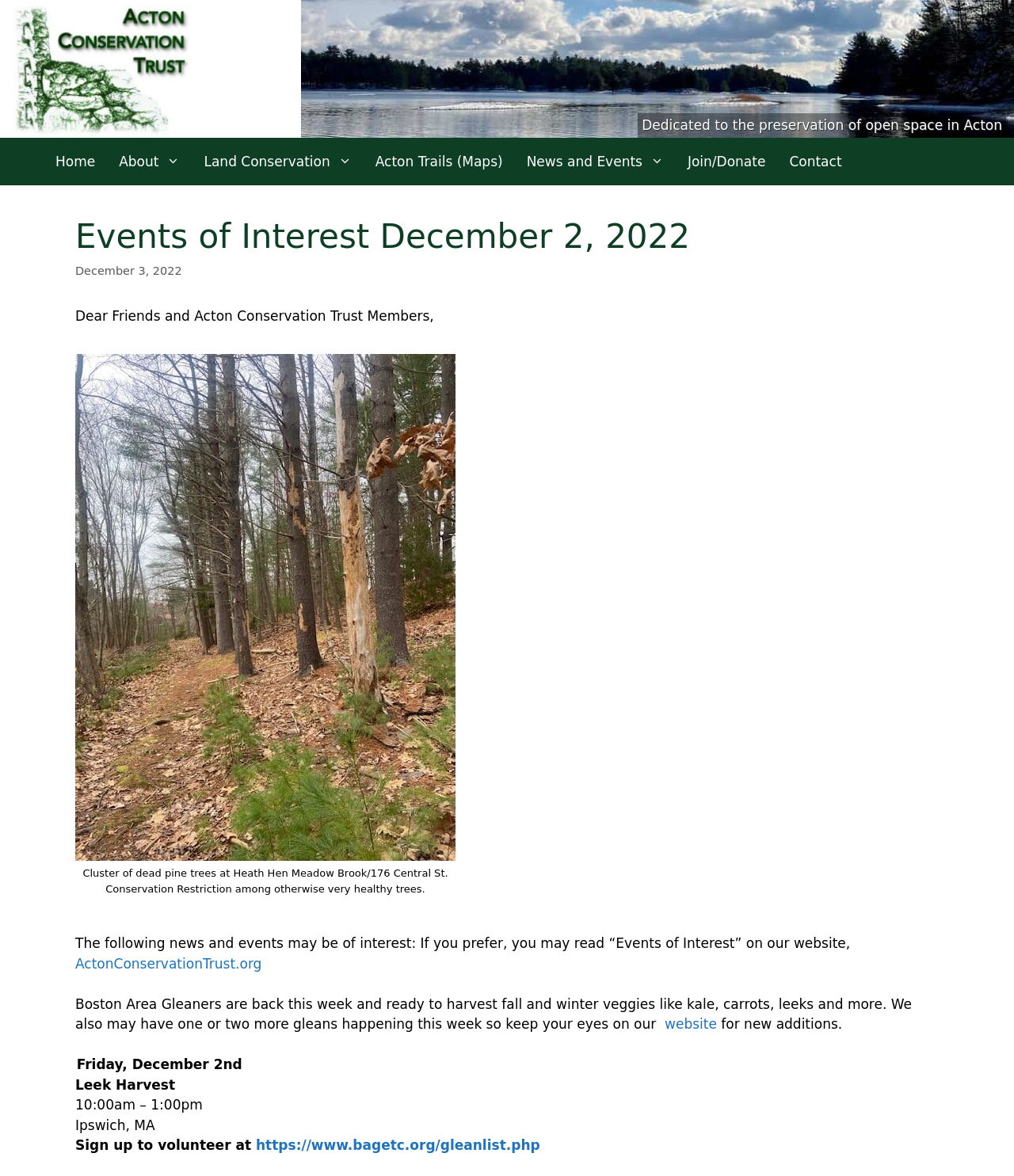Please provide the bounding box coordinates for the UI element as described: "News and Events". The coordinates must be four floats between 0 and 1, represented as [left, top, right, bottom].

[0.508, 0.117, 0.666, 0.158]